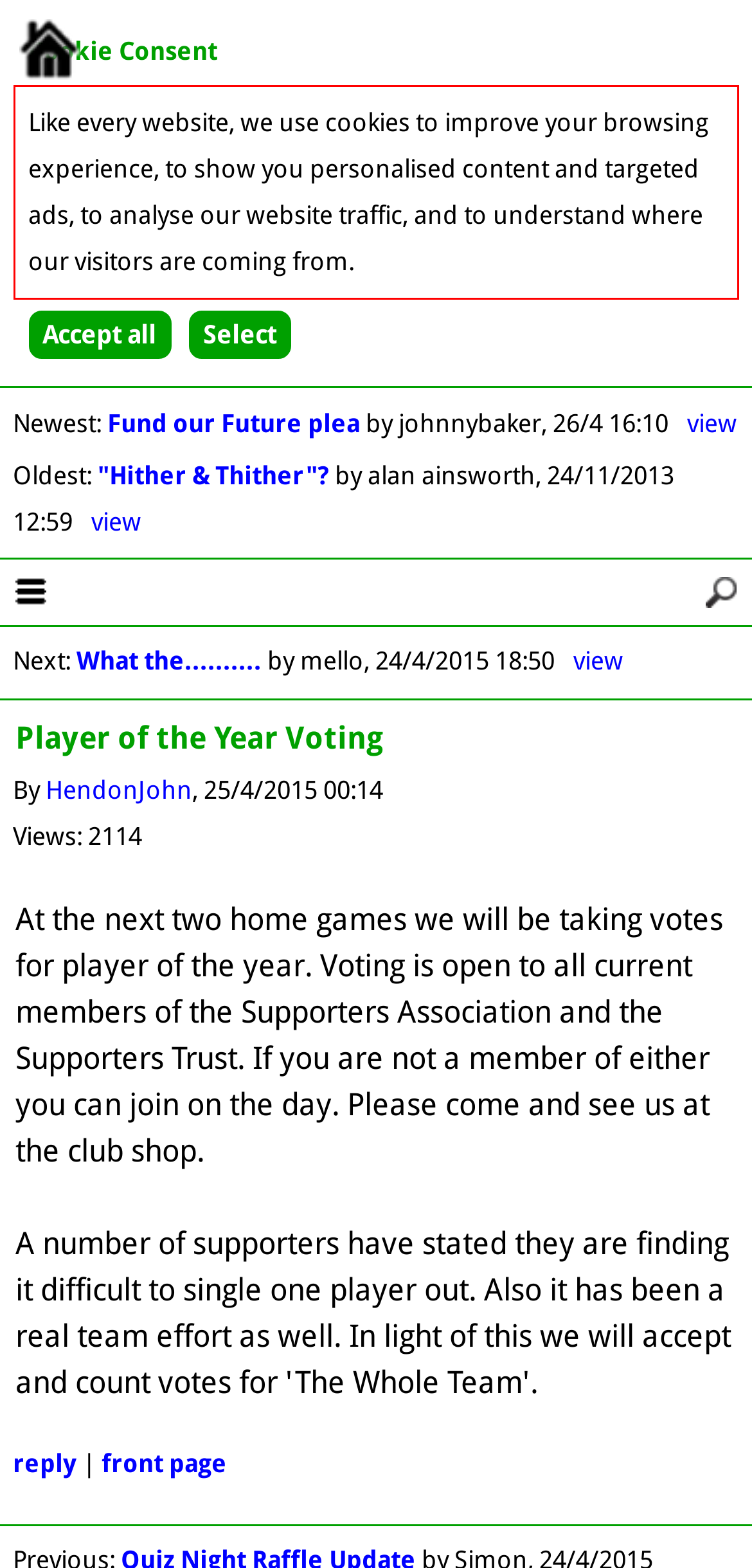Please take the screenshot of the webpage, find the red bounding box, and generate the text content that is within this red bounding box.

Like every website, we use cookies to improve your browsing experience, to show you personalised content and targeted ads, to analyse our website traffic, and to understand where our visitors are coming from.